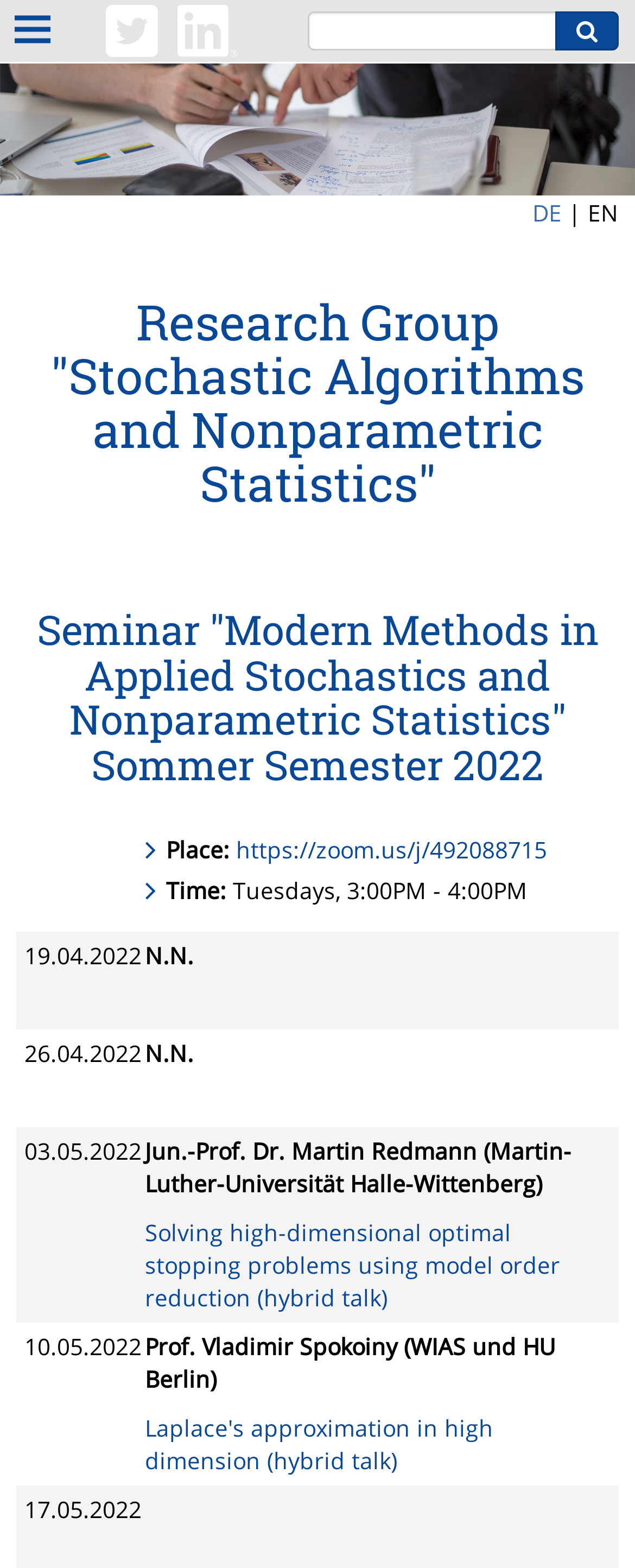From the details in the image, provide a thorough response to the question: What is the time of the seminar?

I looked at the table that lists the seminar dates and speakers, and found the time 'Tuesdays, 3:00PM - 4:00PM' in the second column of the first row.